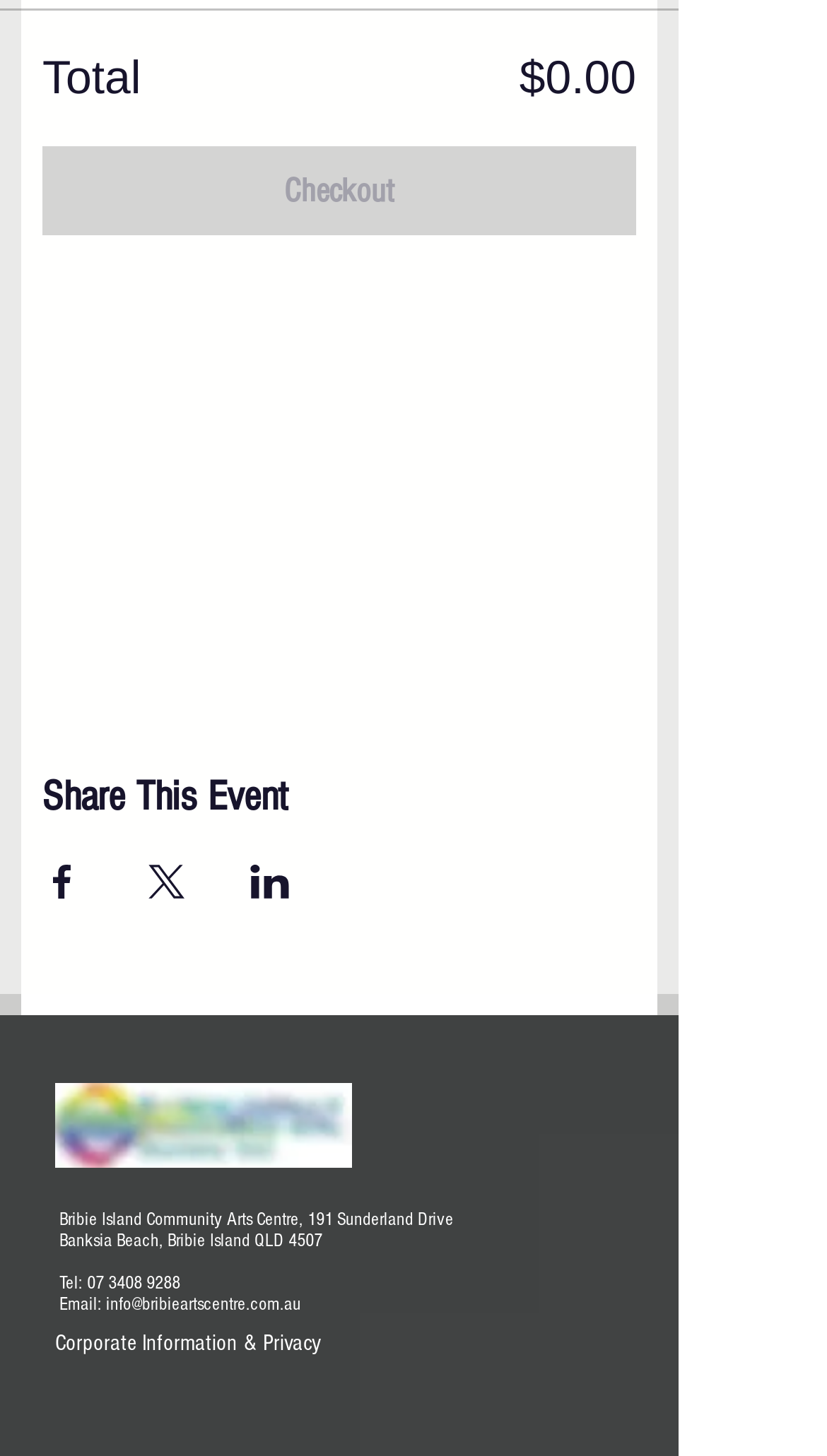What is the name of the event?
Please provide a comprehensive answer based on the information in the image.

The name of the event is mentioned at the top of the webpage, in the StaticText element with the text '48 Shades of Brown'.